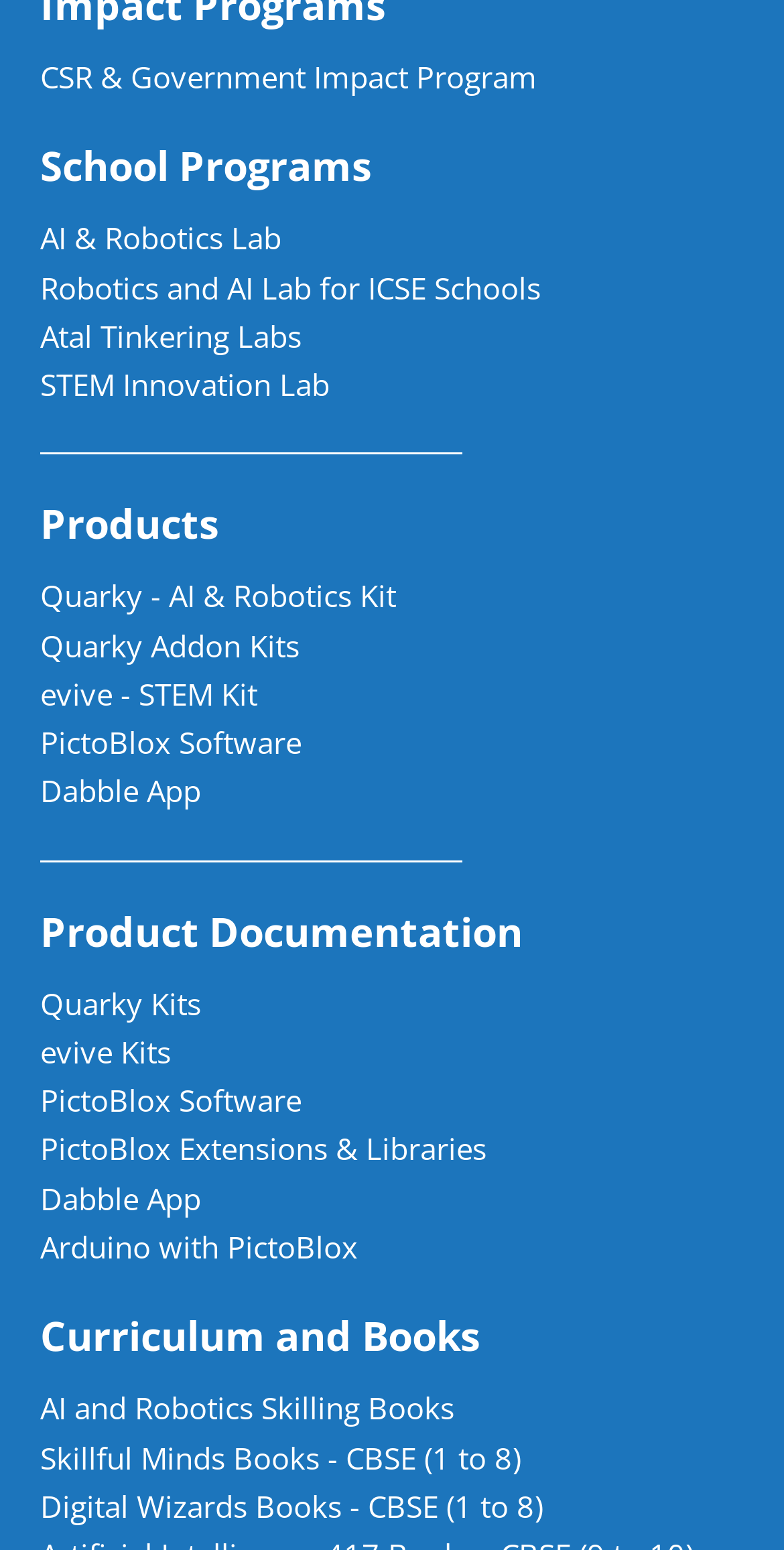Respond to the question below with a single word or phrase: What is the first program listed under School Programs?

AI & Robotics Lab